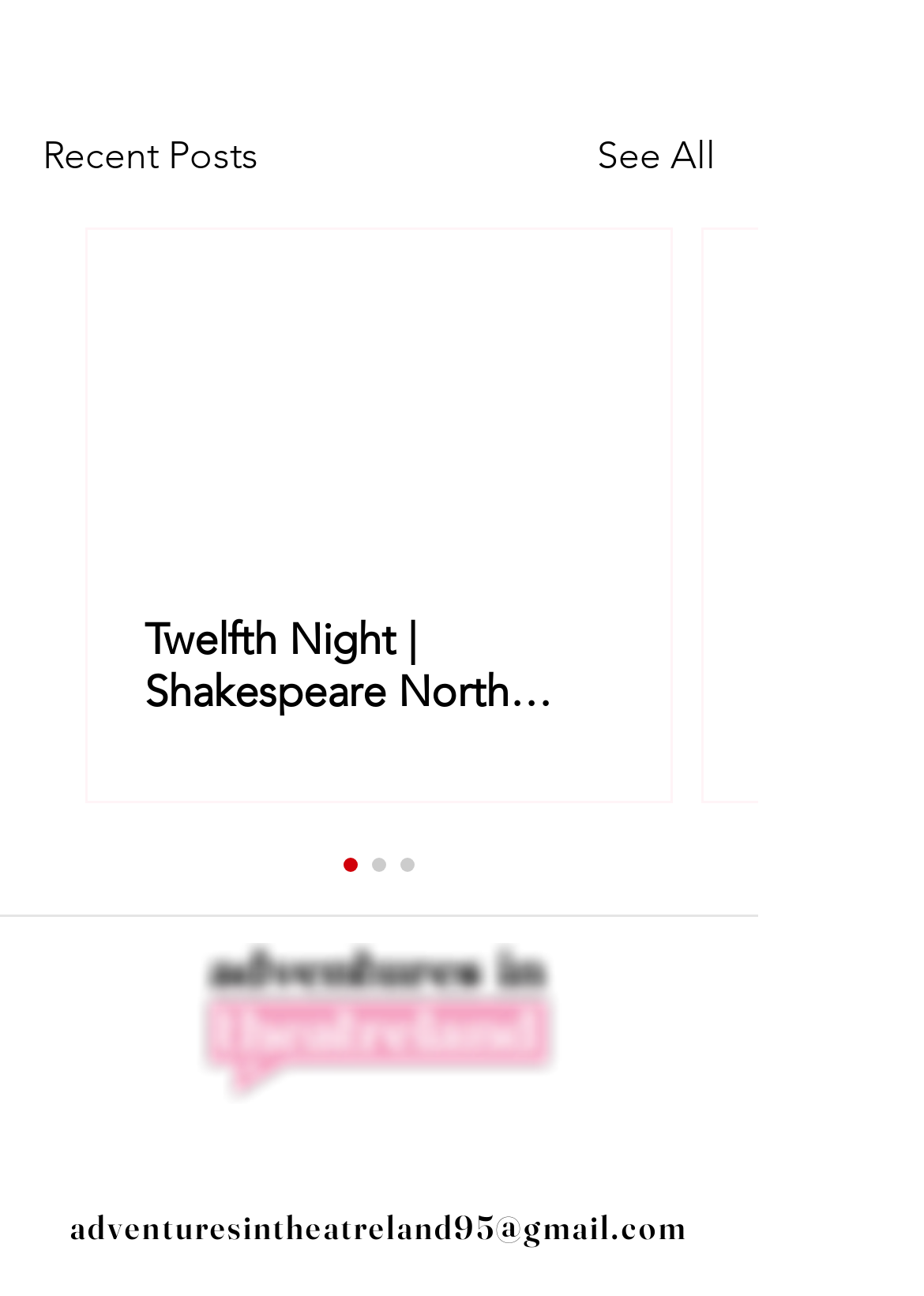Please answer the following question using a single word or phrase: 
What is the purpose of the 'See All' link?

to view all recent posts